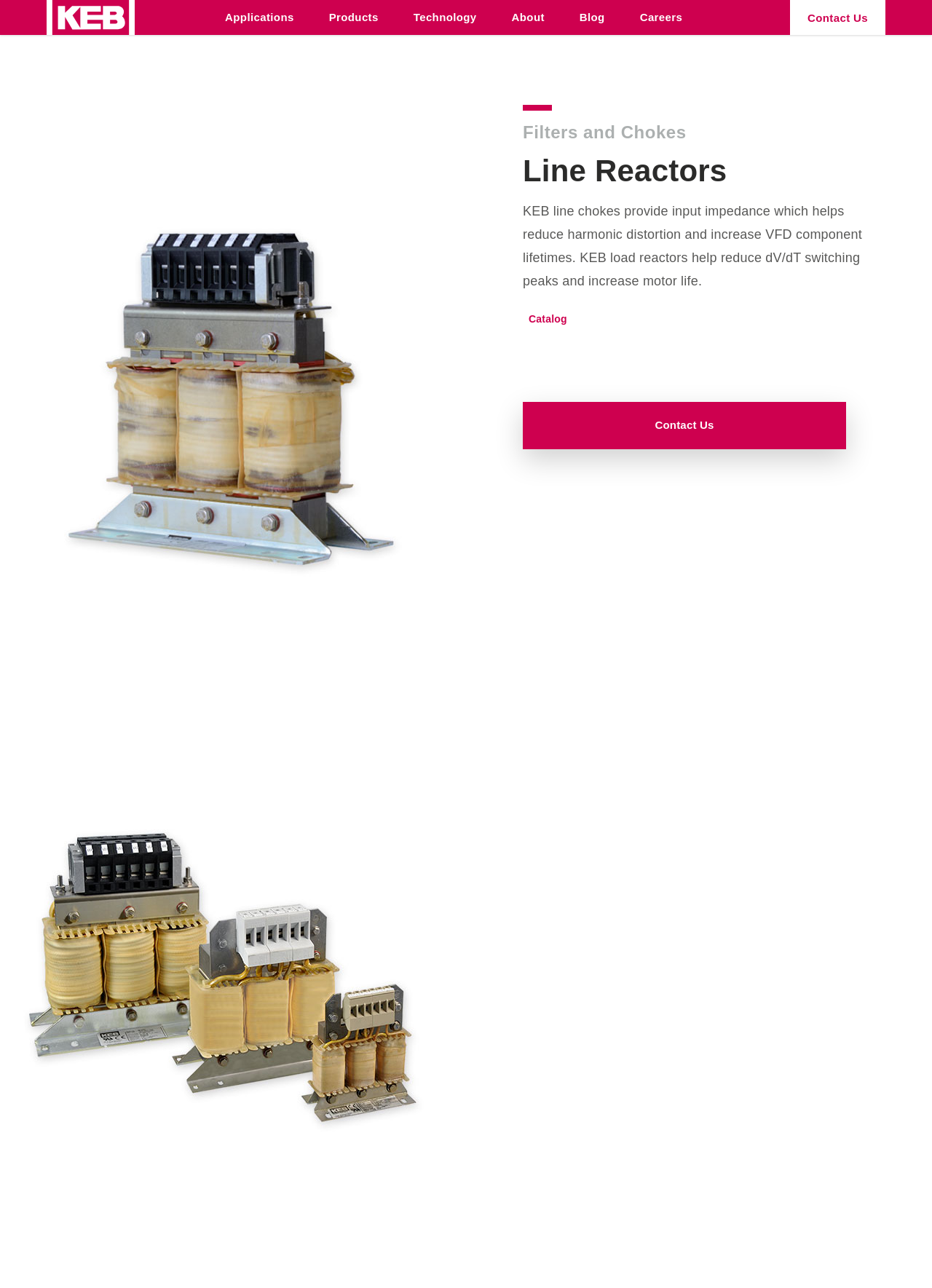Create an elaborate caption for the webpage.

The webpage is about Industrial Automation Products from KEB America. At the top left, there is a logo image. Below the logo, there are two sections: "Applications" and "Products". The "Applications" section has 11 links, including "Elevators & Escalators", "eMobility", and "Food & Beverage", which are arranged horizontally. The "Products" section has 7 links, including "Control", "Drives", and "Motors & Gearing", which are also arranged horizontally.

On the top right, there are 4 links: "About", "Blog", "Careers", and "Contact Us". Below these links, there is a section titled "Technology" with 7 links, including "High Speed Motor Control", "Motion Control", and "Functional Safety", which are arranged vertically.

The main content of the webpage is about "Line Reactors". There is a heading "Line Reactors" followed by a paragraph of text that explains the benefits of using KEB line reactors, including reducing harmonic distortion and increasing VFD component lifetimes. Below the text, there are two links: "Catalog" and "Contact Us".